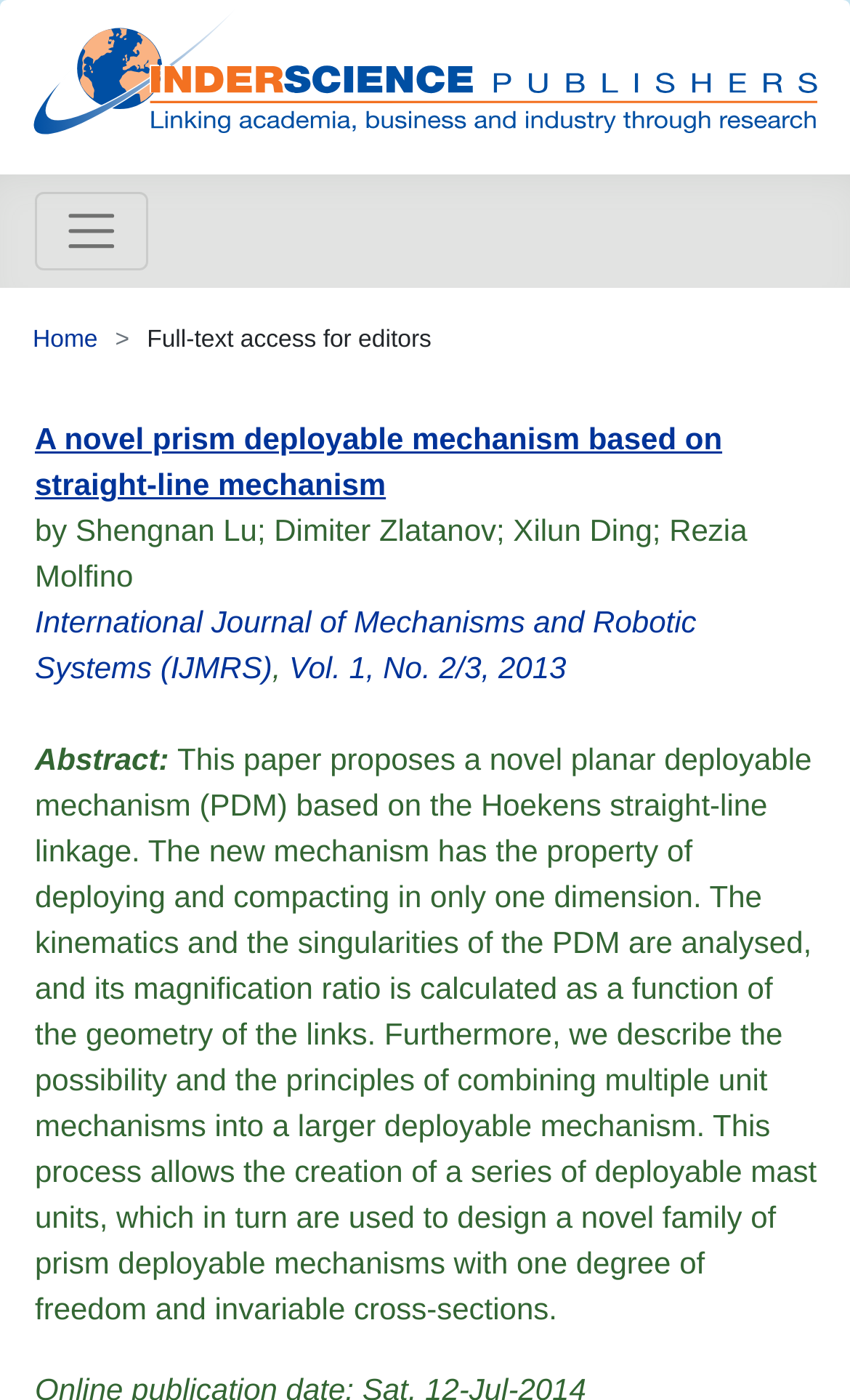Describe all visible elements and their arrangement on the webpage.

The webpage is about Inderscience Publishers, a platform that connects academia, business, and industry through research. At the top, there is a logo and a link with the same title as the webpage, taking up most of the top section. 

To the right of the logo, there is a button to toggle navigation, which controls a navigation bar below it. The navigation bar contains a breadcrumb section with a link to the "Home" page and a static text "Full-text access for editors".

Below the navigation bar, there is a section featuring a research article. The article title "A novel prism deployable mechanism based on straight-line mechanism" is a link, followed by the authors' names "Shengnan Lu; Dimiter Zlatanov; Xilun Ding; Rezia Molfino" in a static text. The article is from the "International Journal of Mechanisms and Robotic Systems (IJMRS)" with a specific volume and issue number "Vol. 1, No. 2/3, 2013". 

The abstract of the article is presented below, which describes a novel planar deployable mechanism based on the Hoekens straight-line linkage, its kinematics, singularities, and magnification ratio. The abstract also discusses the possibility of combining multiple unit mechanisms into a larger deployable mechanism.